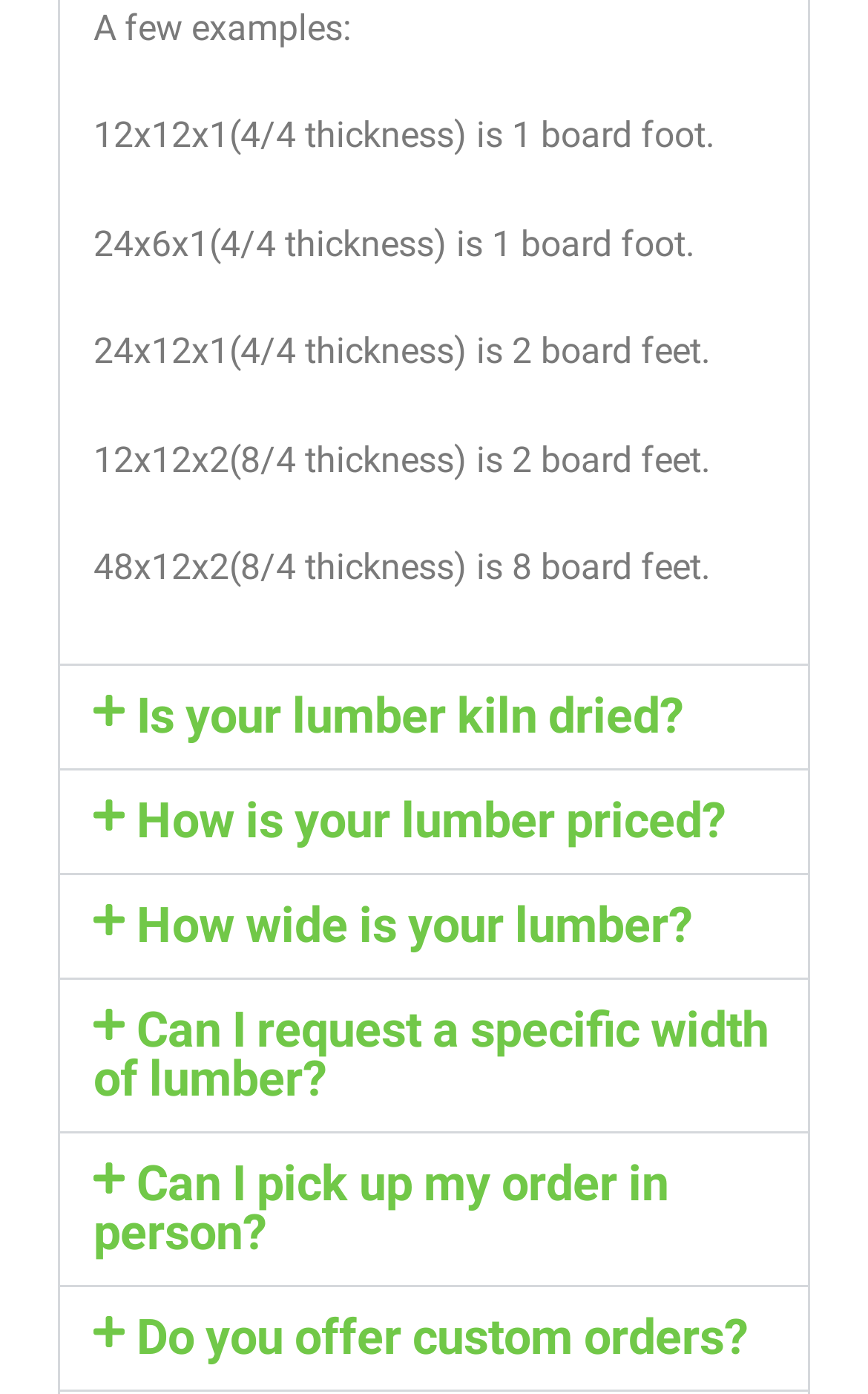Determine the bounding box coordinates for the area that needs to be clicked to fulfill this task: "Click 'How wide is your lumber?' button". The coordinates must be given as four float numbers between 0 and 1, i.e., [left, top, right, bottom].

[0.069, 0.628, 0.931, 0.701]